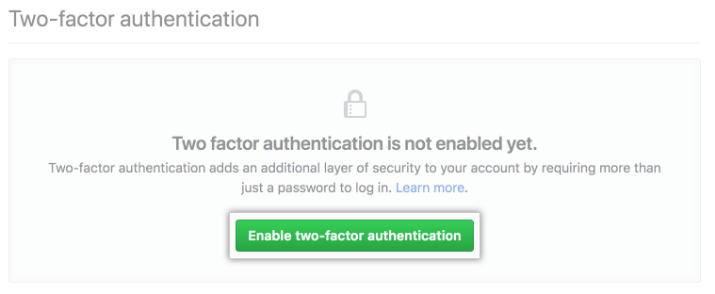What is the purpose of the lock icon?
By examining the image, provide a one-word or phrase answer.

To emphasize security